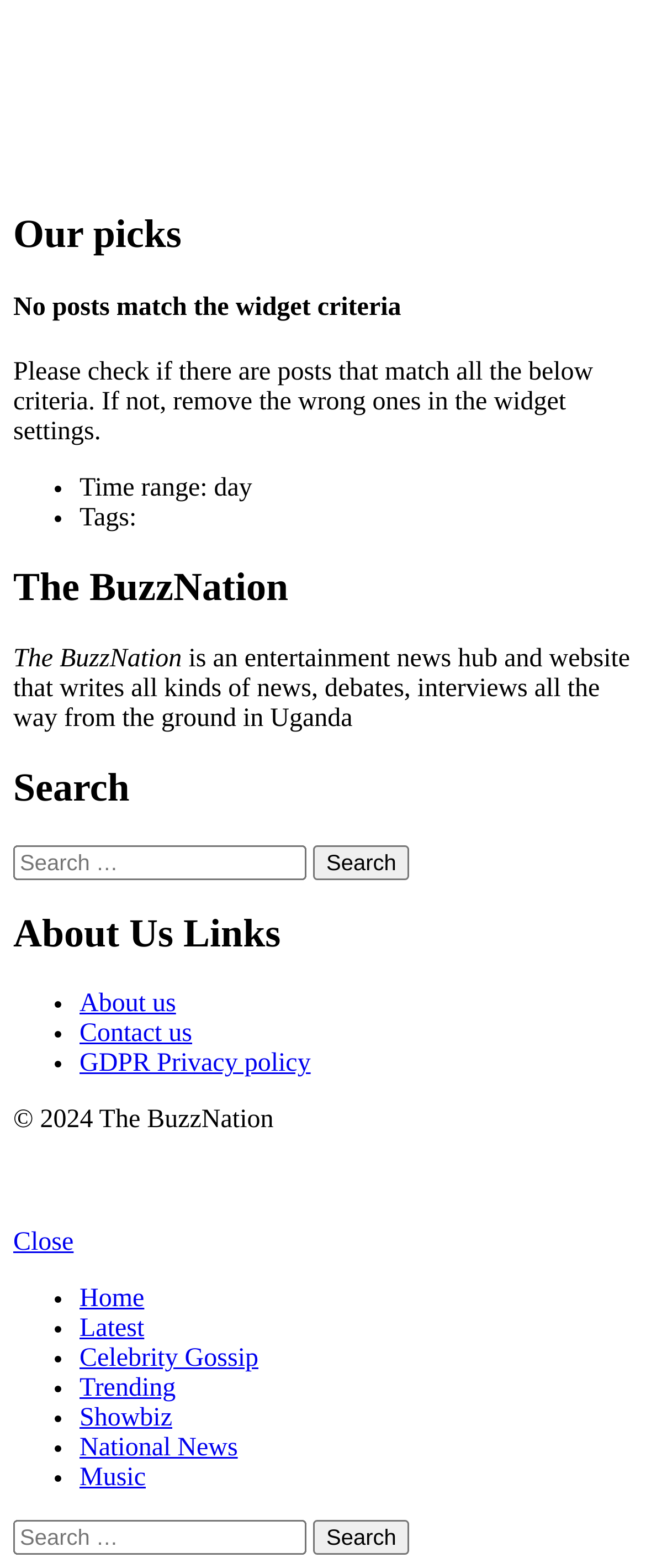What is the name of the entertainment news hub? Examine the screenshot and reply using just one word or a brief phrase.

The BuzzNation